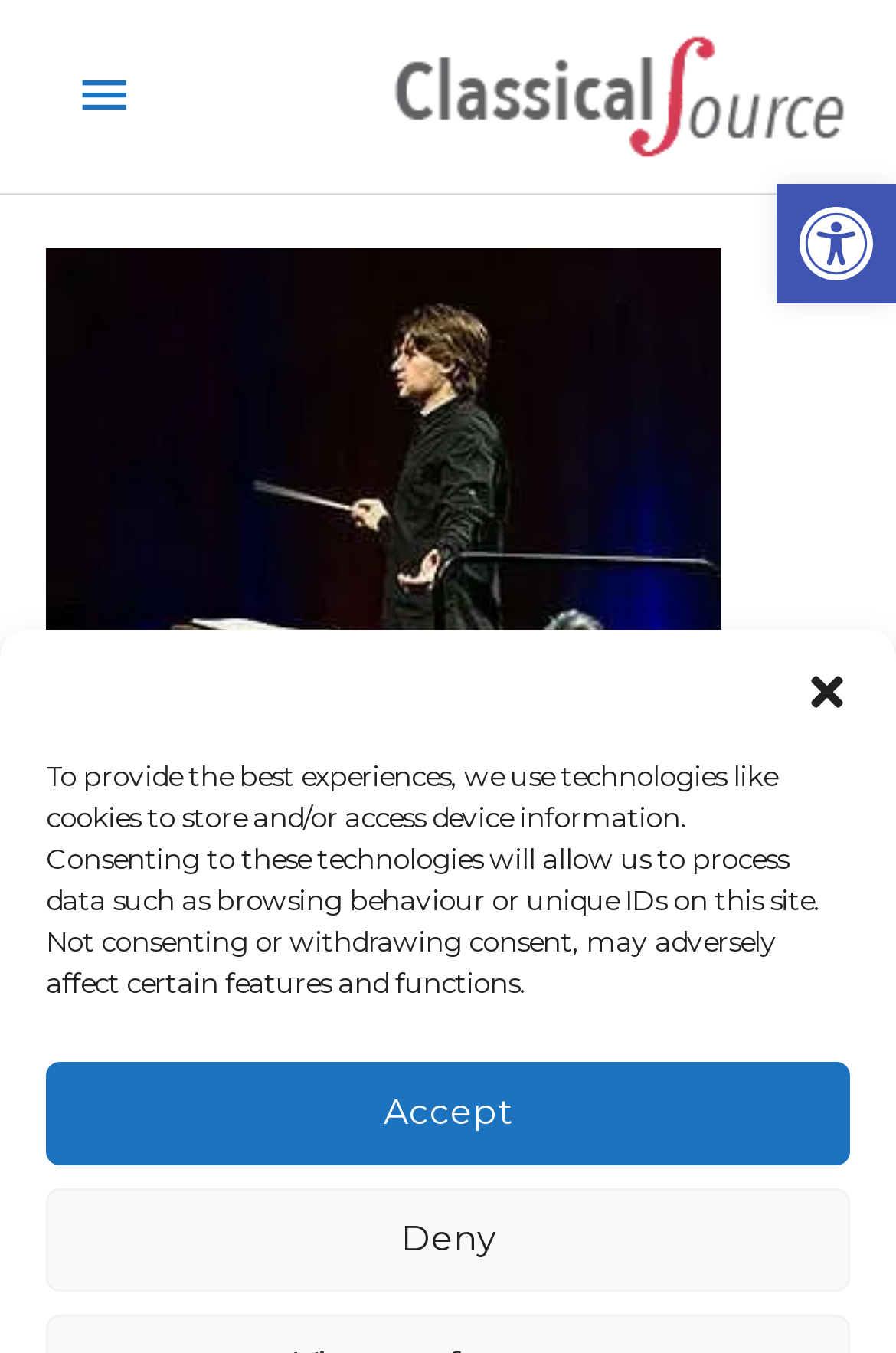What is the name of the opera?
Based on the image, provide your answer in one word or phrase.

Il viaggio a Reims